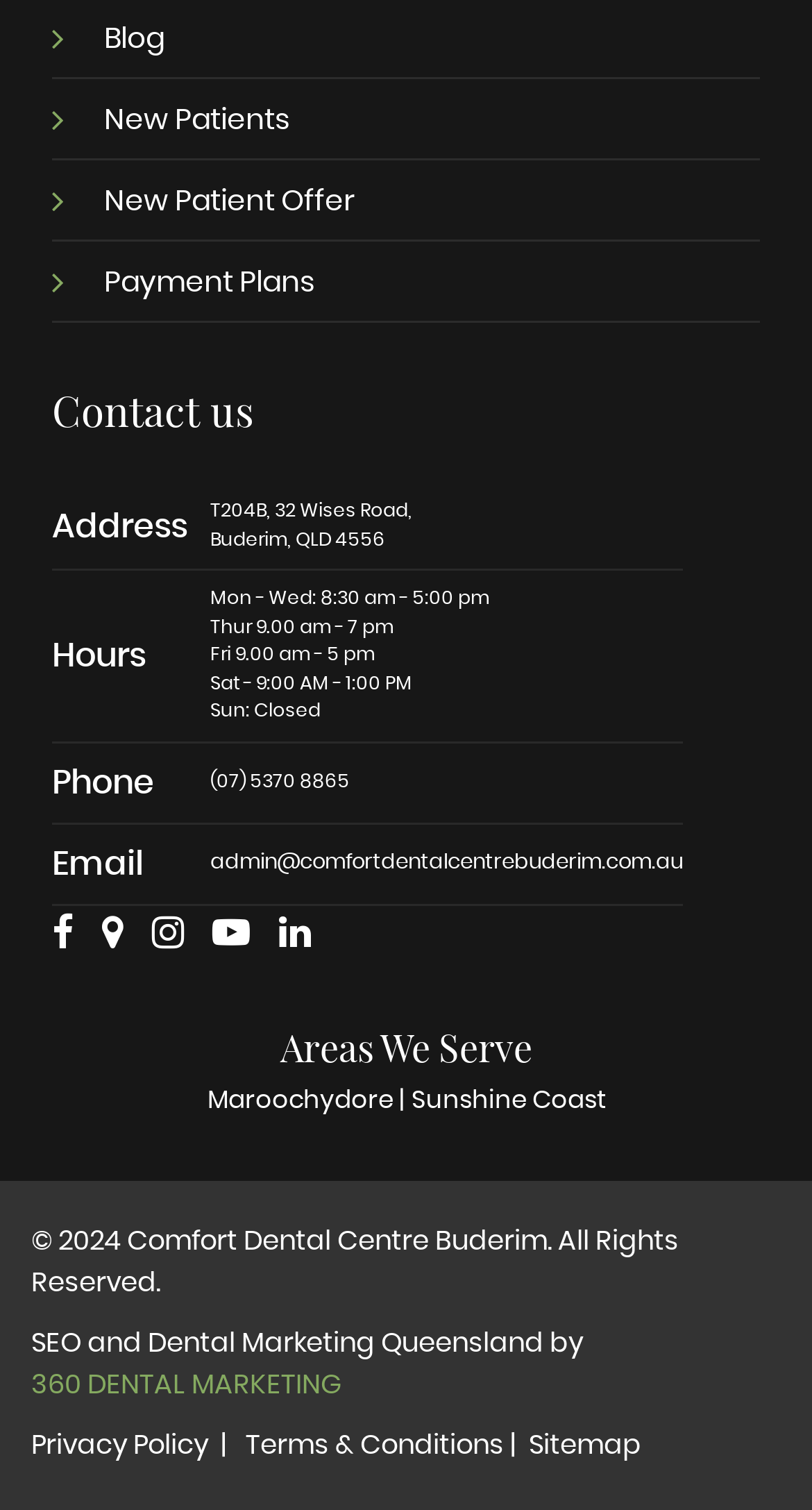Locate the bounding box coordinates of the clickable area needed to fulfill the instruction: "View the 'Contact us' information".

[0.064, 0.255, 0.936, 0.32]